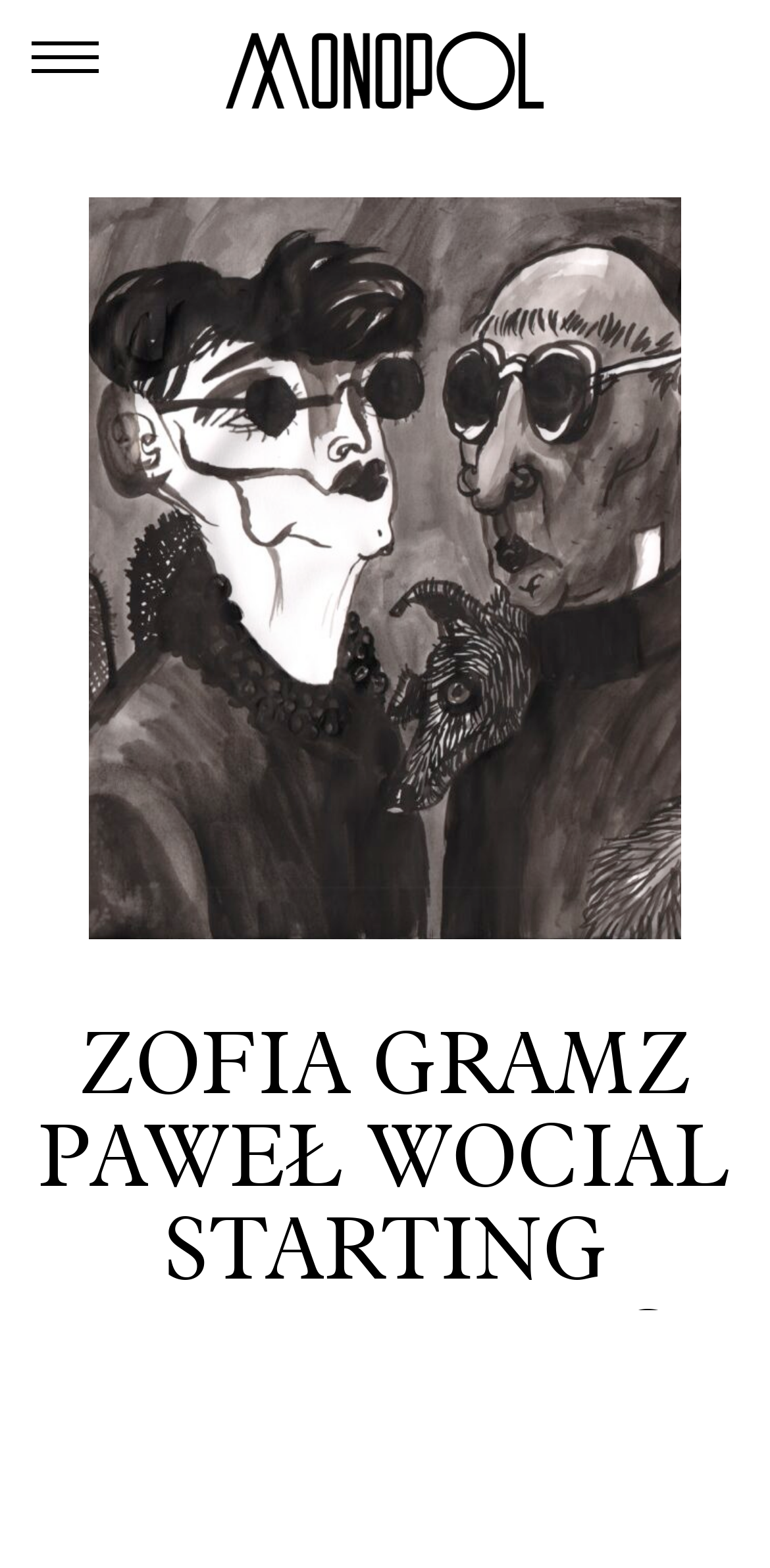What is the topic of the webpage?
Answer the question with as much detail as possible.

The heading on the webpage mentions 'ZOFIA GRAMZ PAWEŁ WOCIAL STARTING EVERYTHING ANEW AGAIN', which suggests that the webpage is about an art exhibition or a project by these two artists. The presence of an image at the top also supports this conclusion.